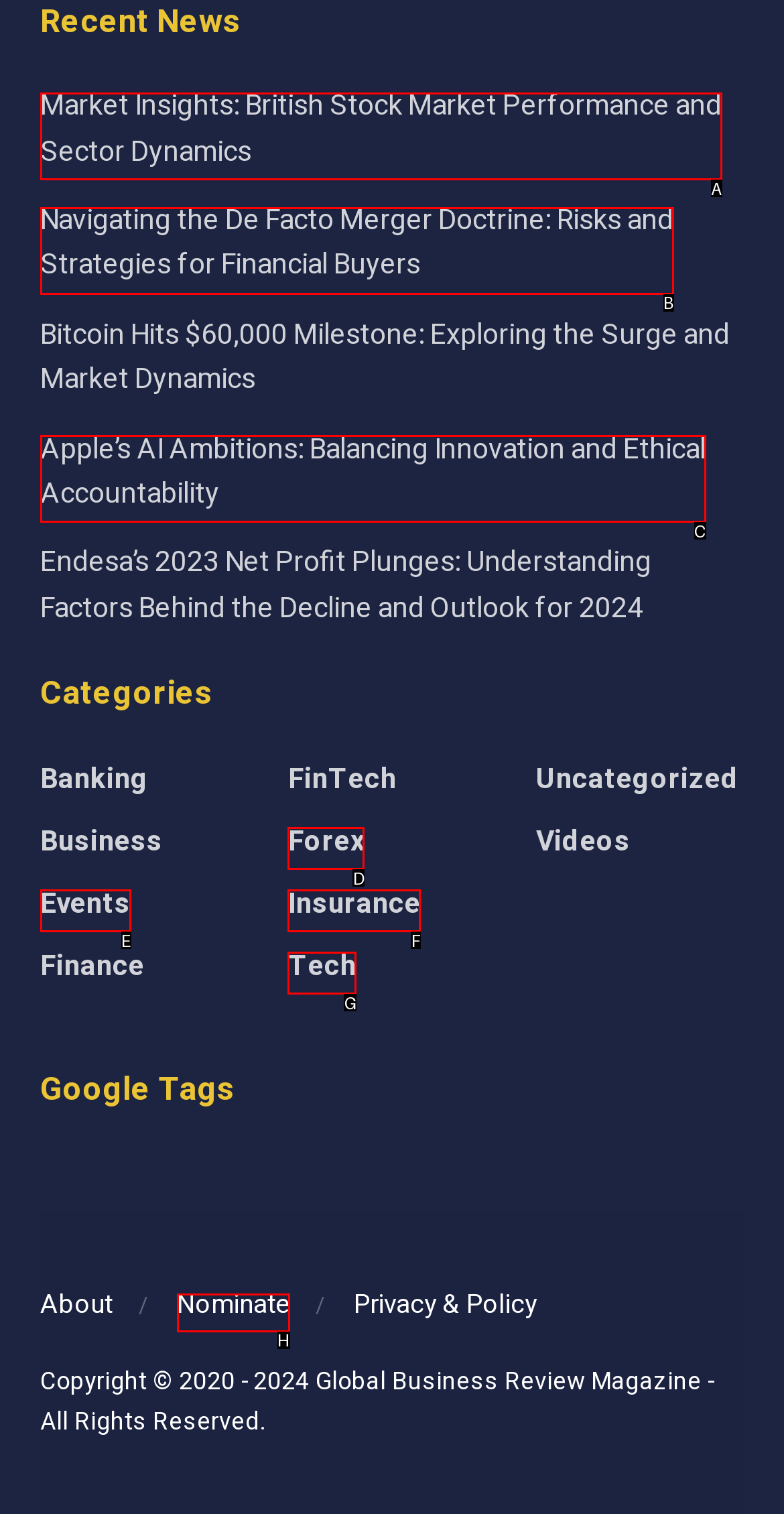Identify which HTML element aligns with the description: Forex
Answer using the letter of the correct choice from the options available.

D